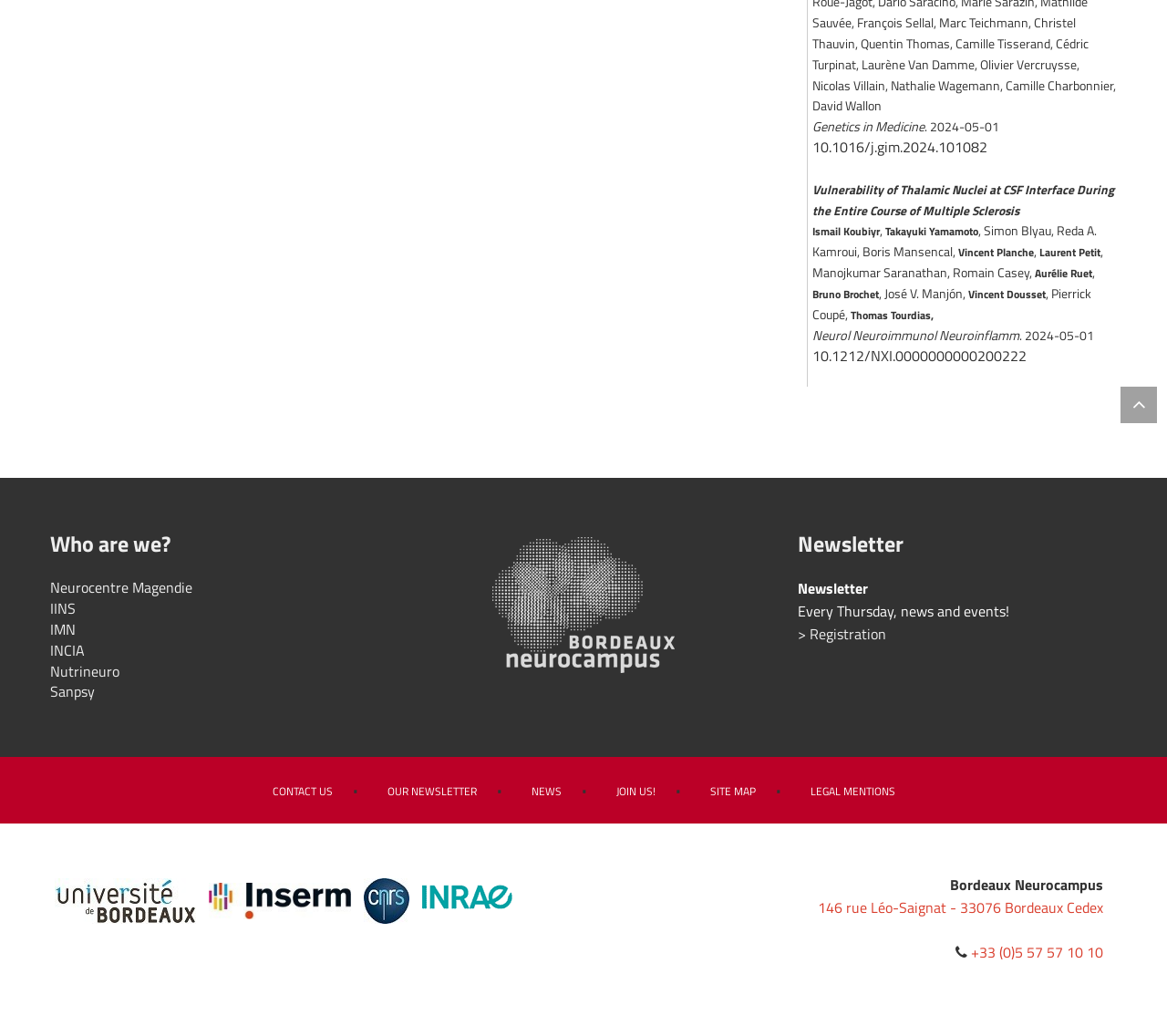How many links are there in the 'Who are we?' section?
Please provide a detailed and comprehensive answer to the question.

I counted the number of links under the 'Who are we?' heading, which are 'Neurocentre Magendie', 'IINS', 'IMN', 'INCIA', and 'Nutrineuro', totaling 5 links.